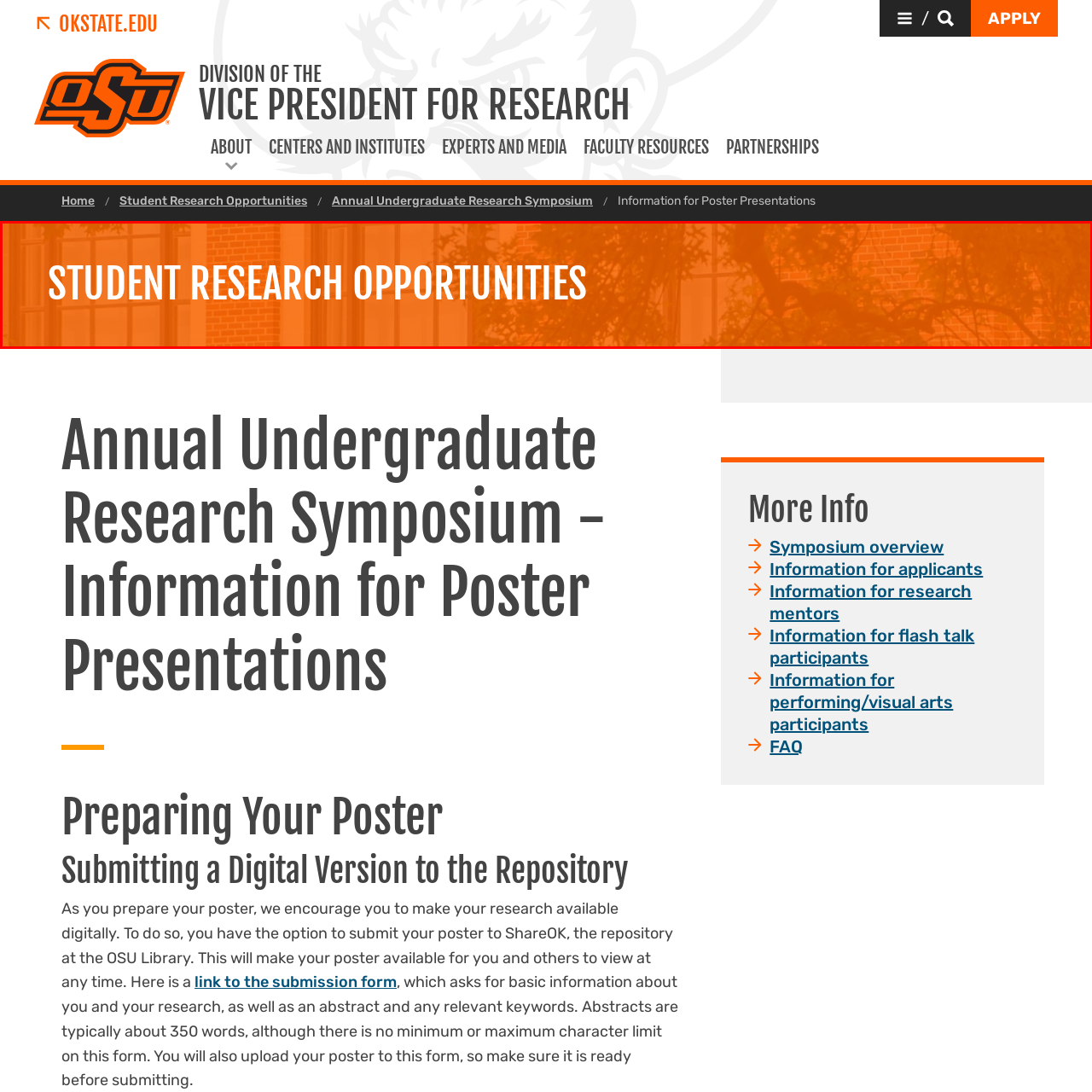What is the purpose of the graphic?
Consider the details within the red bounding box and provide a thorough answer to the question.

The purpose of the graphic is to draw attention to the various research opportunities available for students, encouraging engagement and participation in academic pursuits, as stated in the caption.